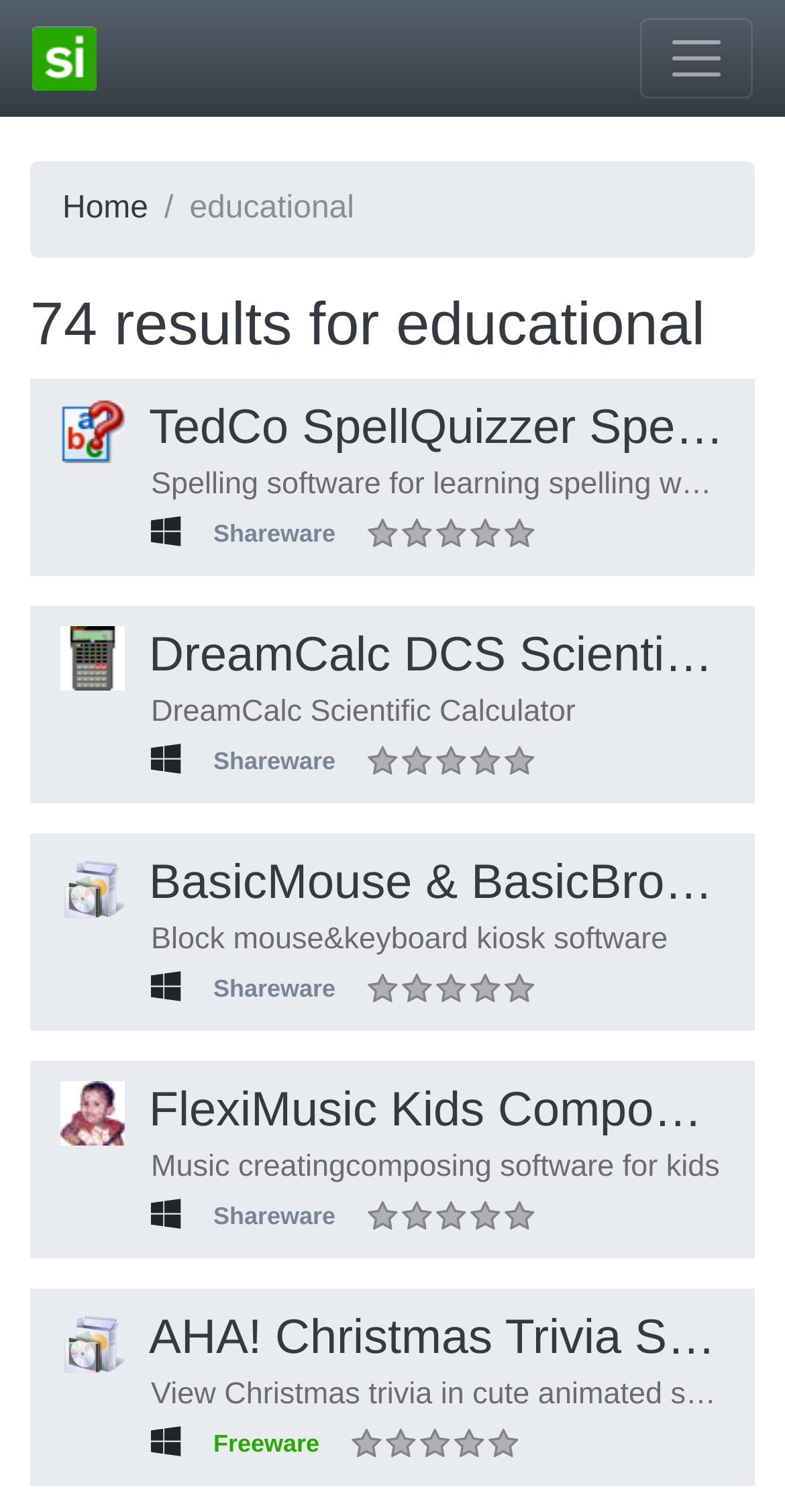Analyze and describe the webpage in a detailed narrative.

This webpage appears to be a software download page, specifically focused on educational software. At the top left, there is a small image and a link. On the top right, there is a button to toggle navigation, which controls a navigation menu that includes a link to the "Home" page. 

Below the navigation button, there is a heading that reads "74 results for educational" with a link to "educational" on the right side. 

The main content of the page is a list of software, each with a heading that includes the software name and version number. The software list includes TedCo SpellQuizzer Spelling Software, DreamCalc DCS Scientific Calculator, BasicMouse & BasicBrowser Kiosk Software, FlexiMusic Kids Composer, and AHA! Christmas Trivia Screen Saver. 

Each software listing includes an image, a brief description, and information about the operating system (Windows) and the software type (Shareware or Freeware). The software descriptions provide a brief summary of what each software does, such as "Spelling software for learning spelling words" or "Music creating/composing software for kids".